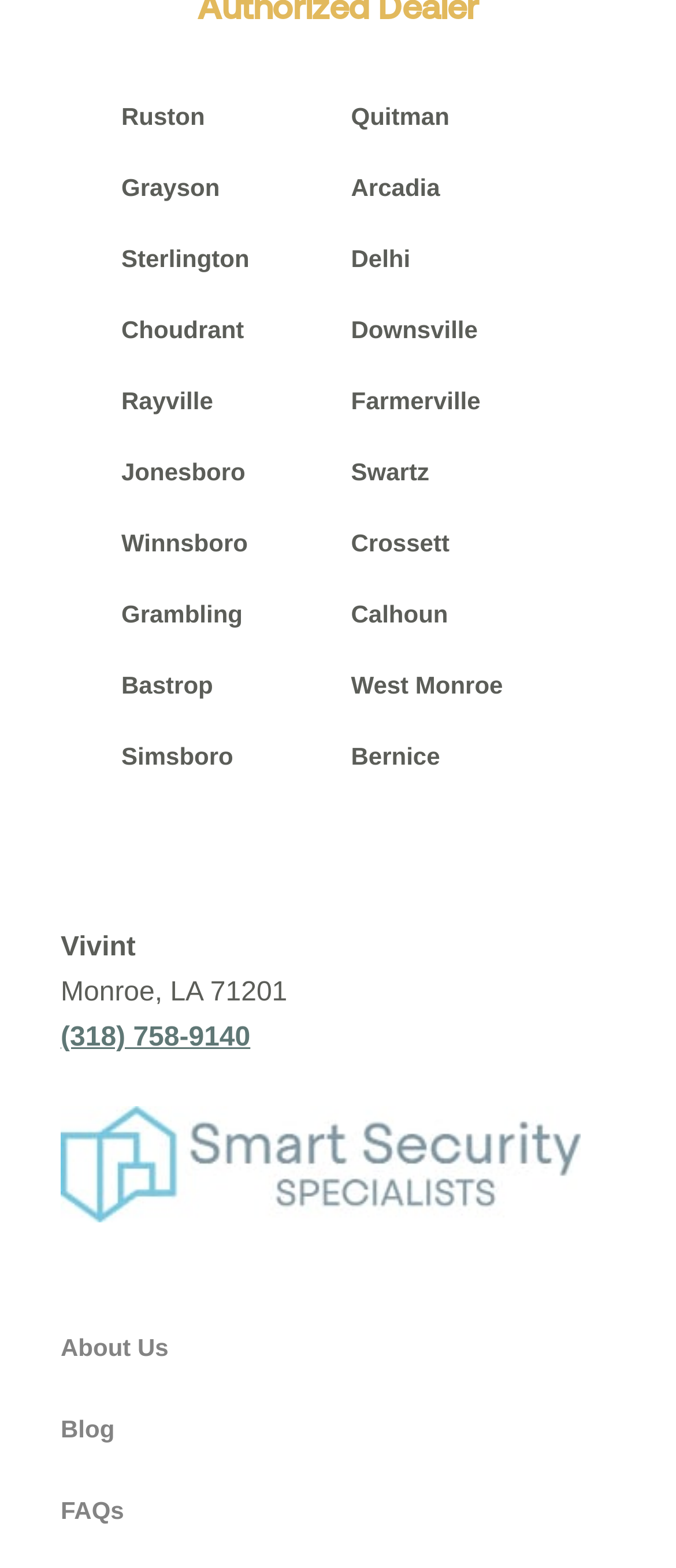Please locate the bounding box coordinates of the region I need to click to follow this instruction: "read the blog".

[0.09, 0.902, 0.17, 0.919]